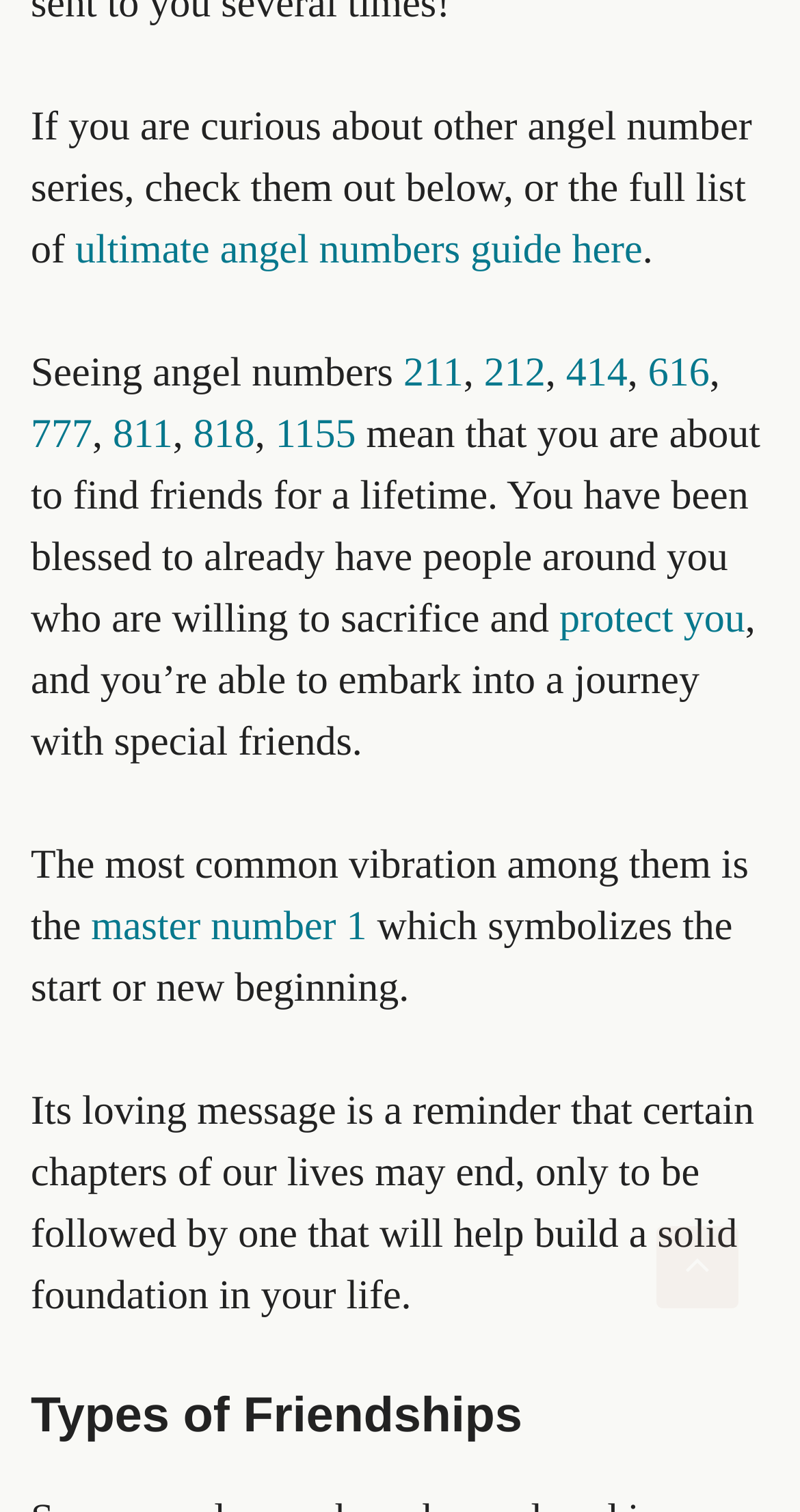With reference to the image, please provide a detailed answer to the following question: What is the significance of seeing angel number 211?

The text does not explicitly mention the significance of seeing angel number 211, but it does mention that the master number 1 symbolizes the start or new beginning, which is related to the vibration among the friends mentioned in the text.